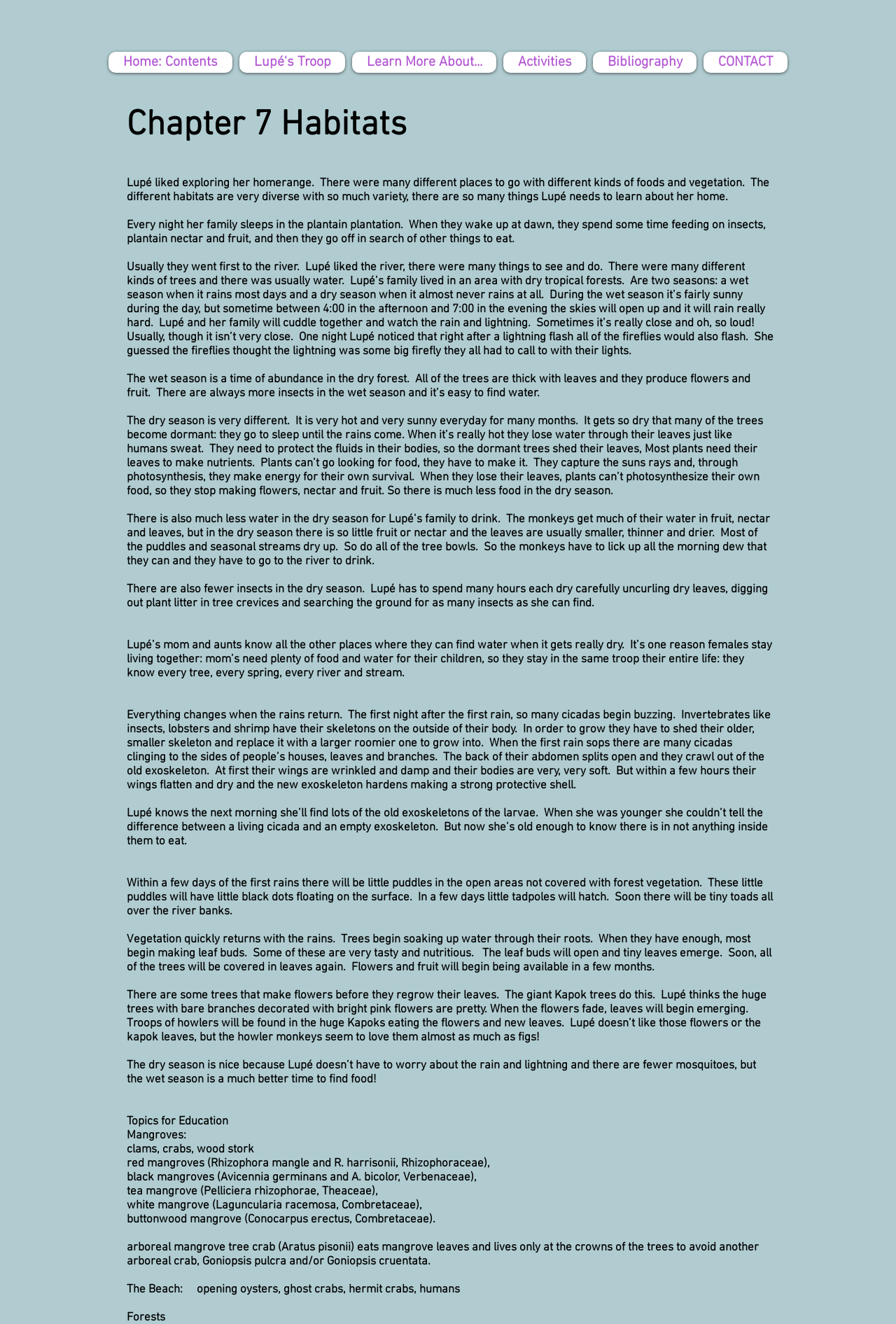Respond to the question below with a concise word or phrase:
What happens to the trees during the dry season?

They become dormant